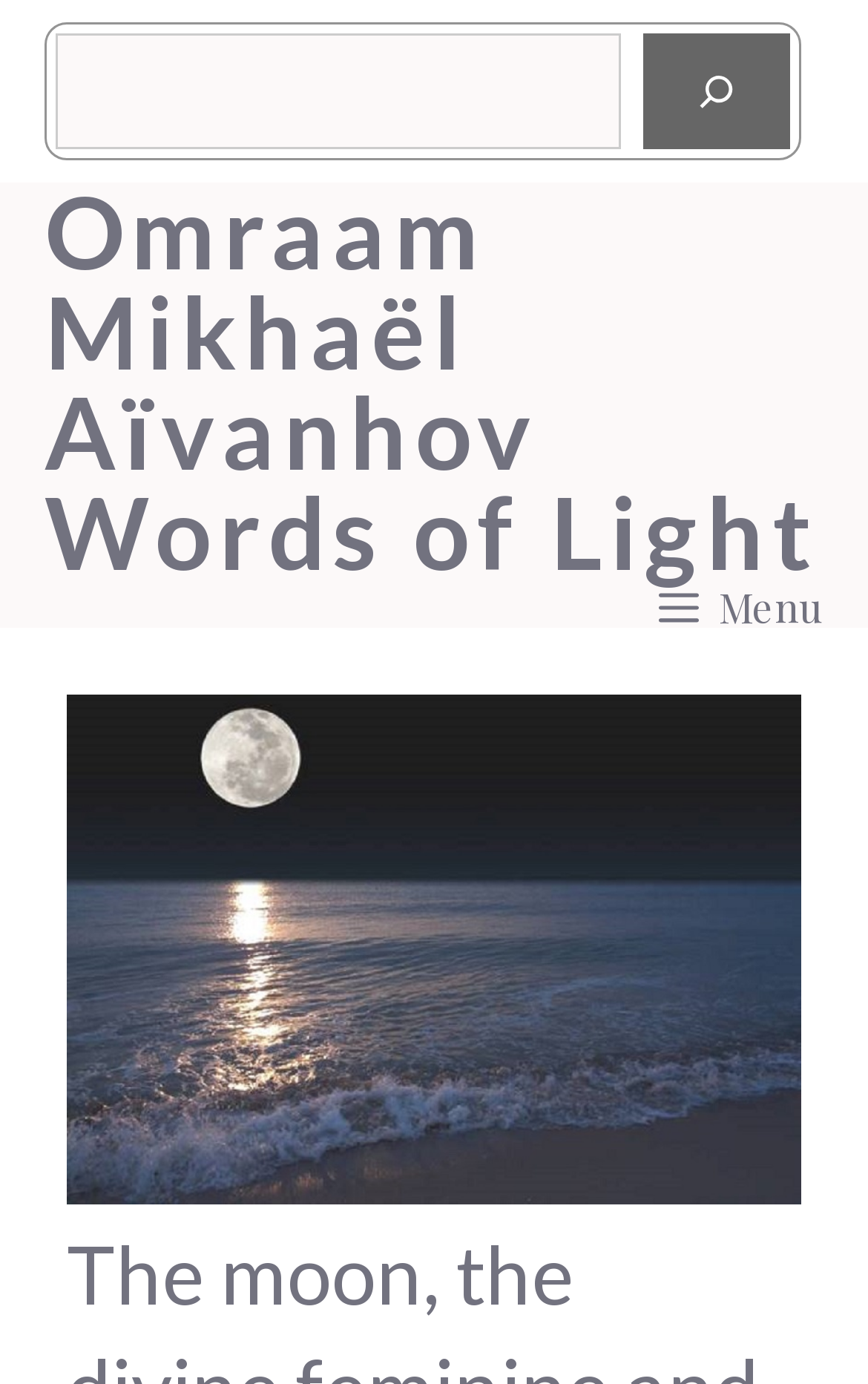Reply to the question with a single word or phrase:
What is the name of the author?

Omraam Mikhaël Aïvanhov